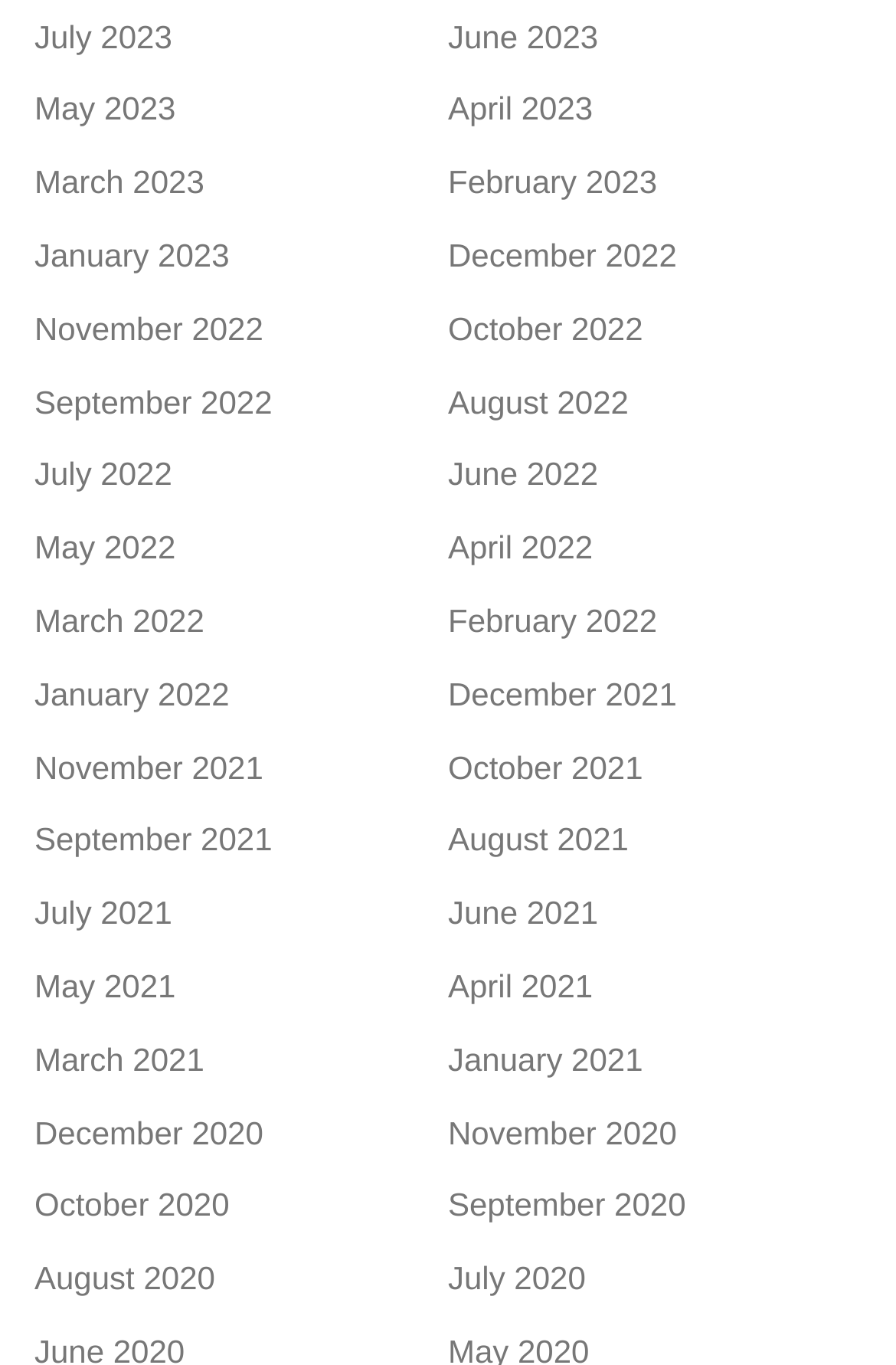Please specify the bounding box coordinates of the region to click in order to perform the following instruction: "View January 2021".

[0.5, 0.762, 0.718, 0.789]